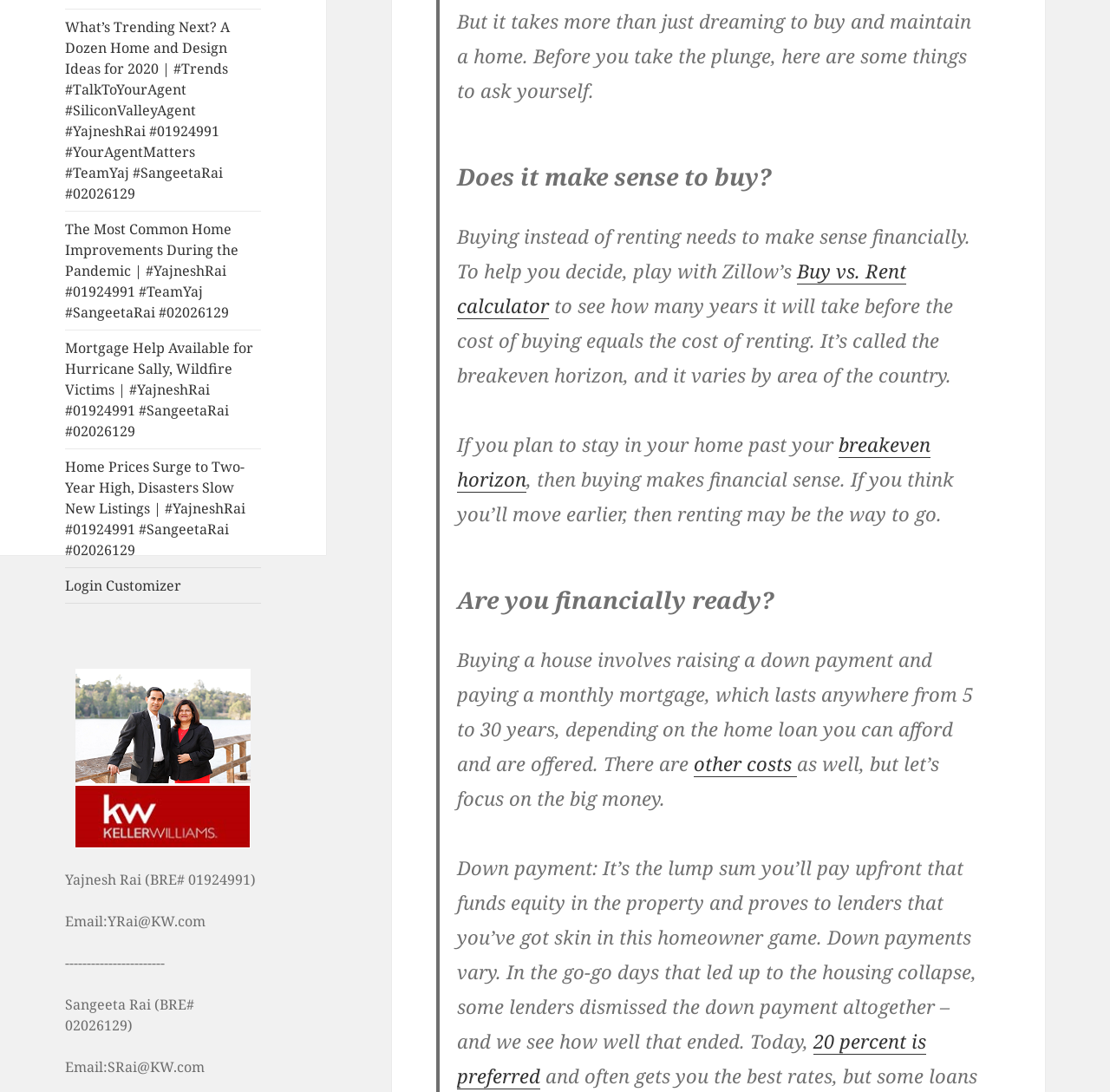From the screenshot, find the bounding box of the UI element matching this description: "other costs". Supply the bounding box coordinates in the form [left, top, right, bottom], each a float between 0 and 1.

[0.625, 0.687, 0.718, 0.711]